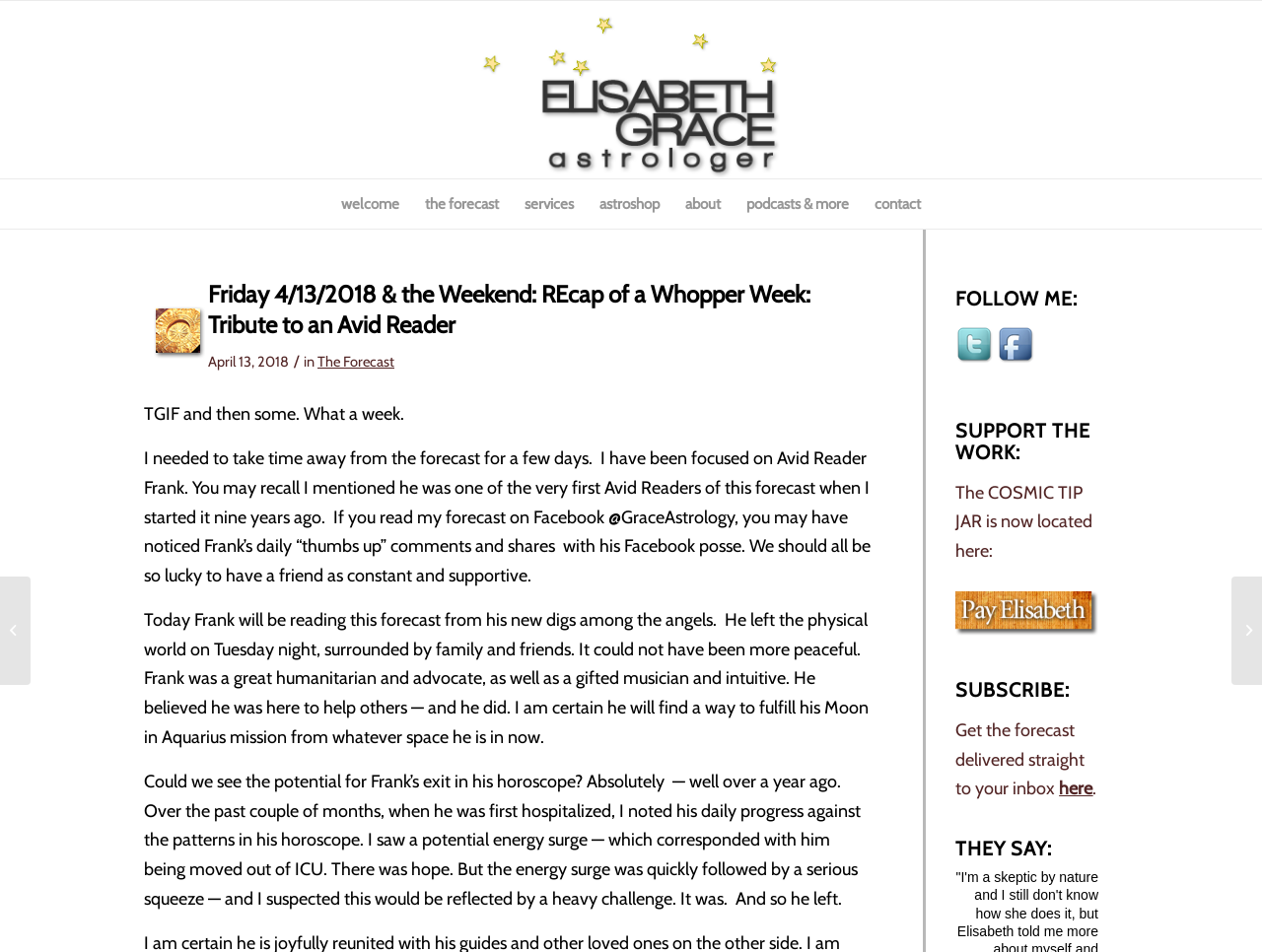Please find the bounding box coordinates of the element's region to be clicked to carry out this instruction: "Click on the link to Elisabeth Grace - Astrologer".

[0.38, 0.001, 0.62, 0.187]